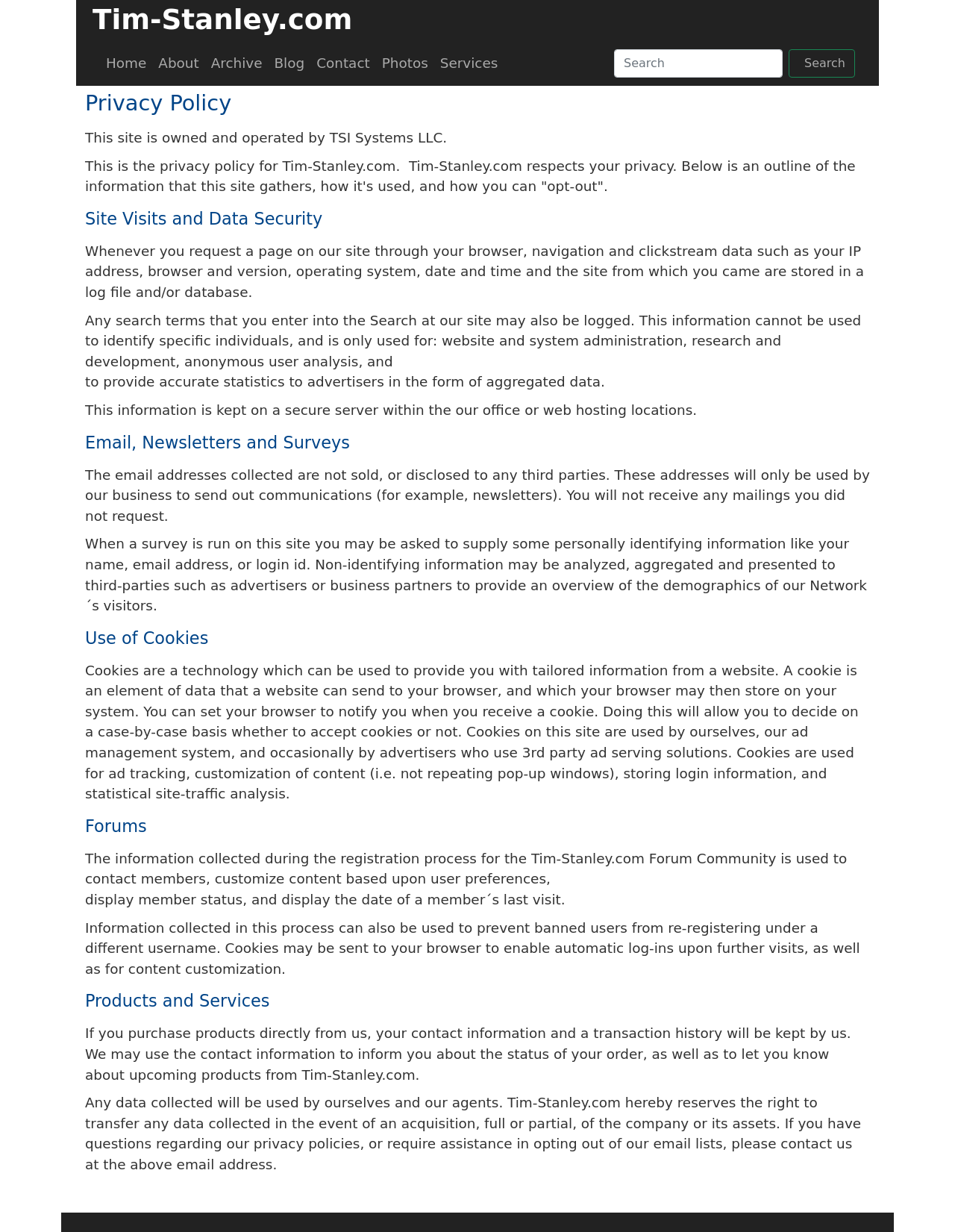Predict the bounding box coordinates of the UI element that matches this description: "parent_node: Search aria-label="Search" name="q" placeholder="Search"". The coordinates should be in the format [left, top, right, bottom] with each value between 0 and 1.

[0.643, 0.04, 0.82, 0.063]